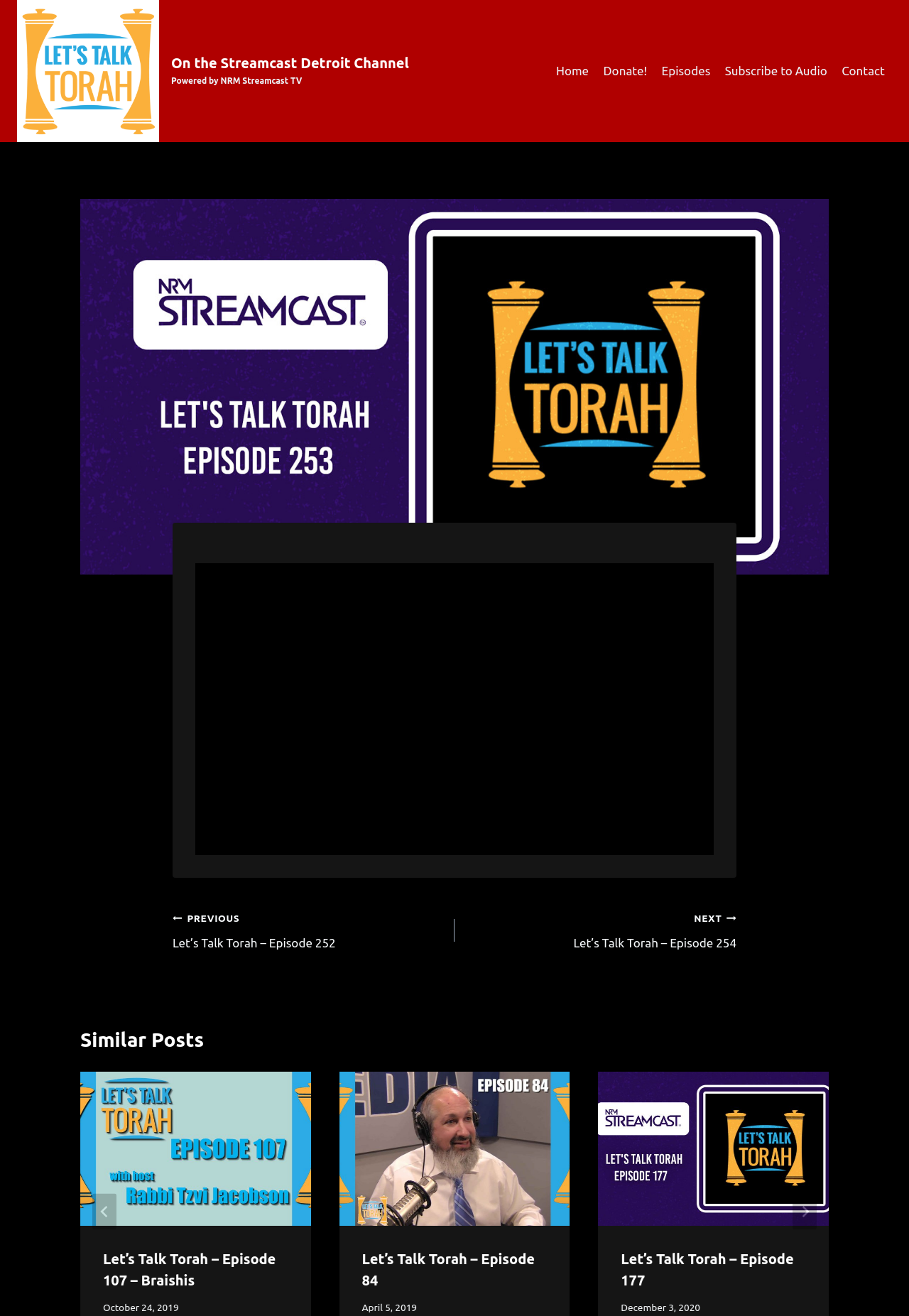Analyze the image and provide a detailed answer to the question: What is the name of the channel?

The name of the channel can be found in the link 'On the Streamcast Detroit Channel On the Streamcast Detroit Channel Powered by NRM Streamcast TV' at the top of the webpage, which suggests that the webpage is related to a channel called Streamcast Detroit Channel.